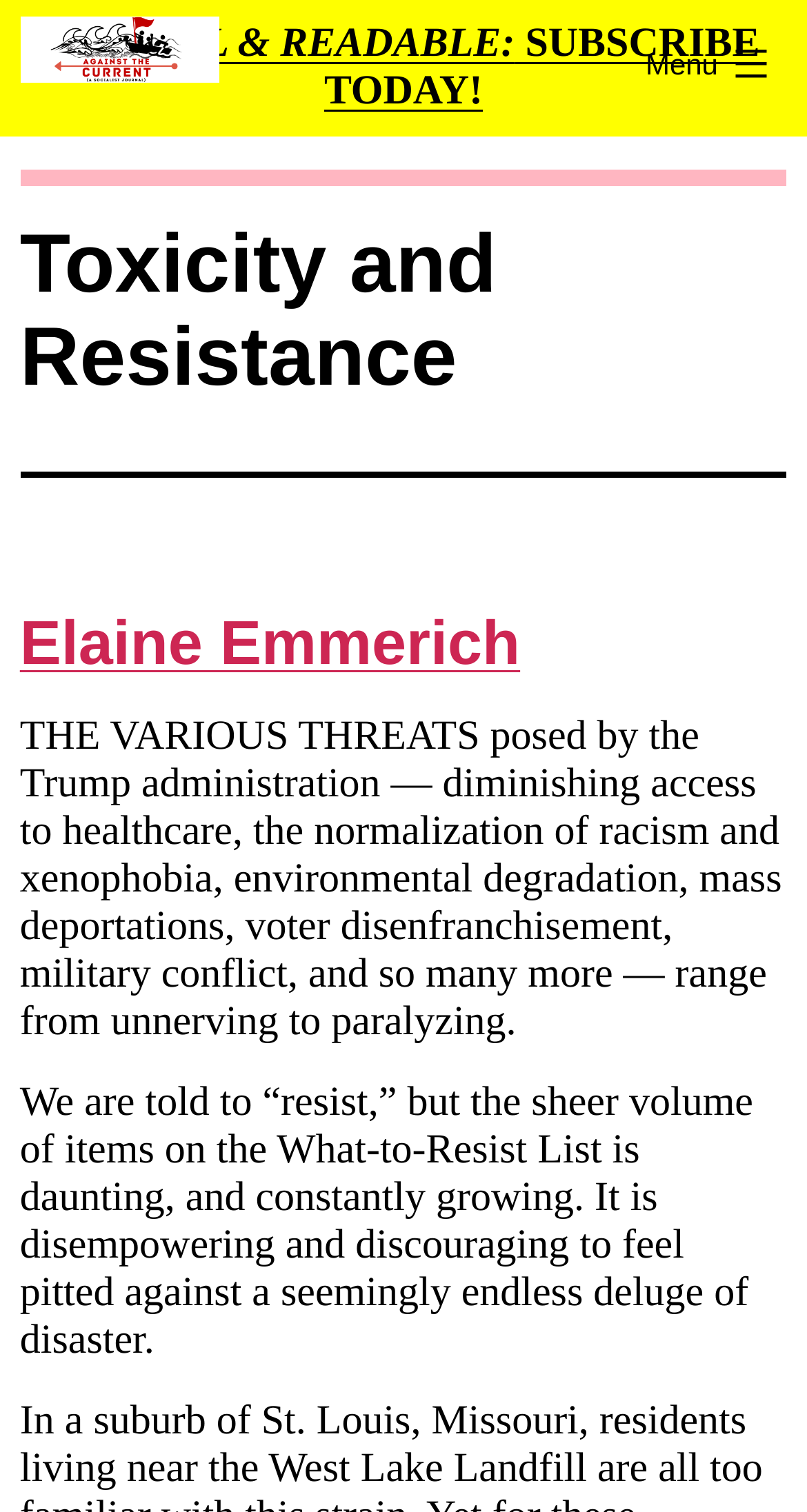What is the author's name?
Please give a detailed answer to the question using the information shown in the image.

The author's name can be found in the heading below the main title, where it is written as 'Elaine Emmerich'. This heading is also a link.